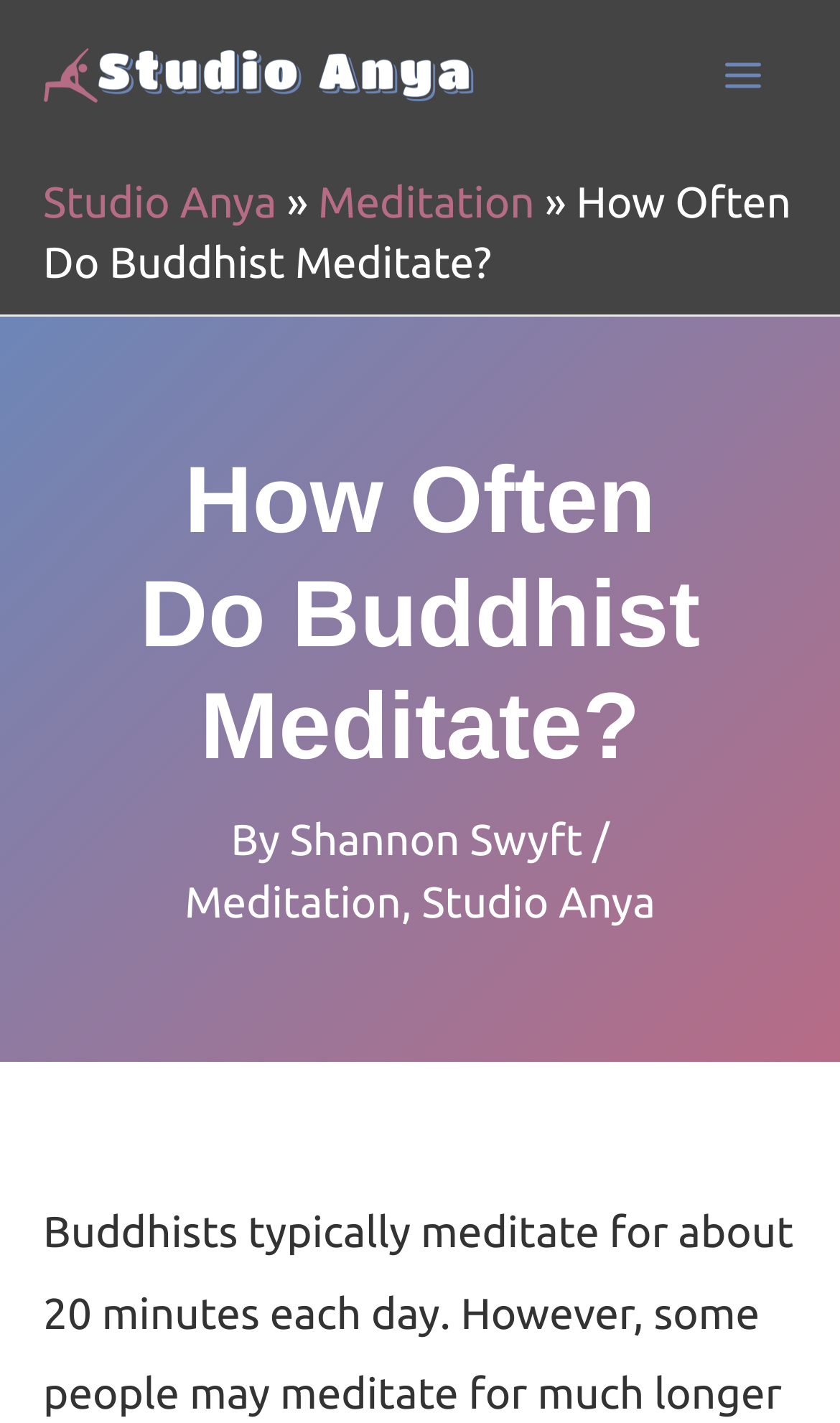What is the category of the article?
Based on the image, please offer an in-depth response to the question.

The category of the article can be found in the breadcrumbs navigation and also below the main heading, separated by a comma. It is written as 'Meditation, Studio Anya'.